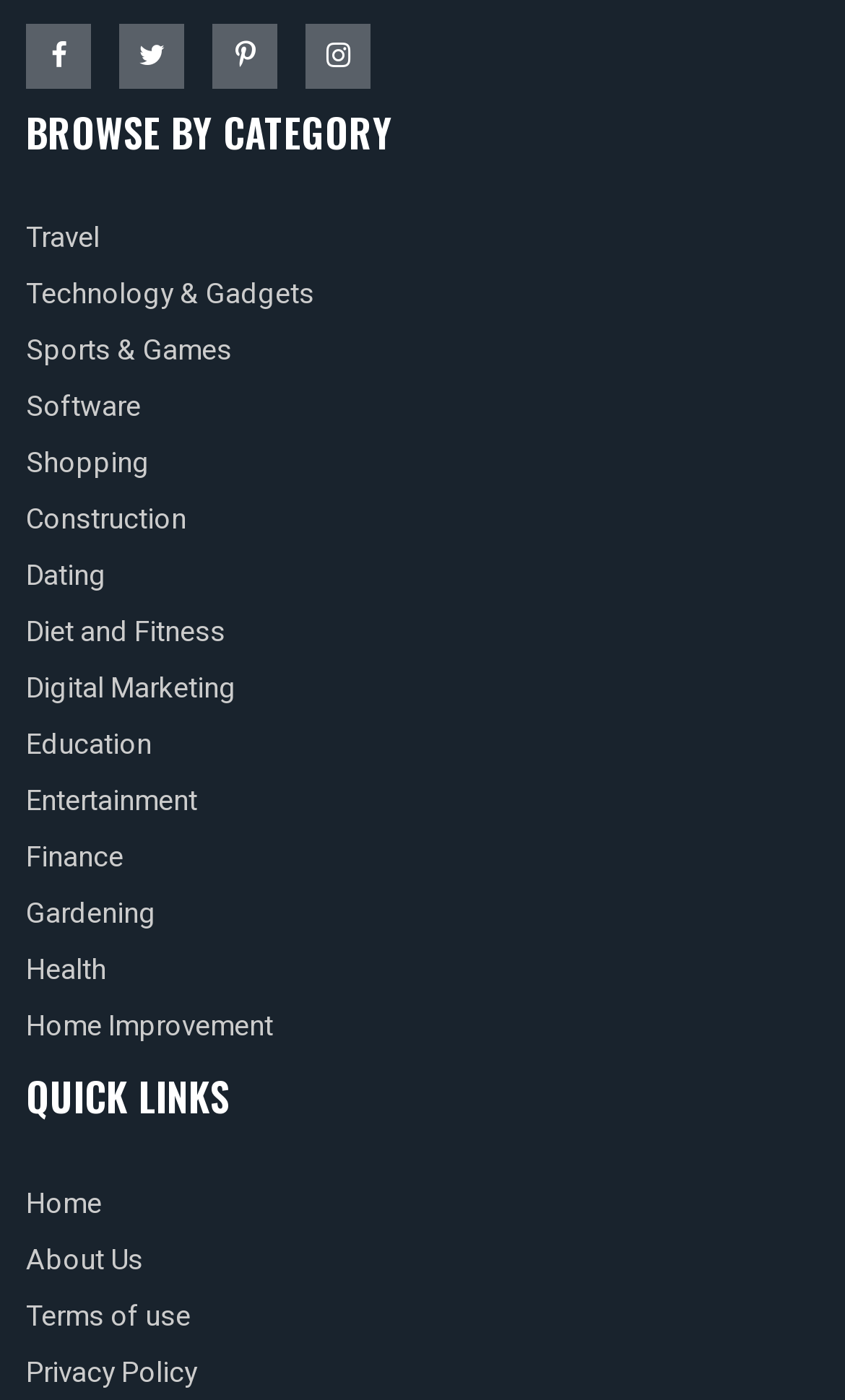Locate the bounding box coordinates of the clickable element to fulfill the following instruction: "Click on Travel". Provide the coordinates as four float numbers between 0 and 1 in the format [left, top, right, bottom].

[0.031, 0.155, 0.118, 0.185]